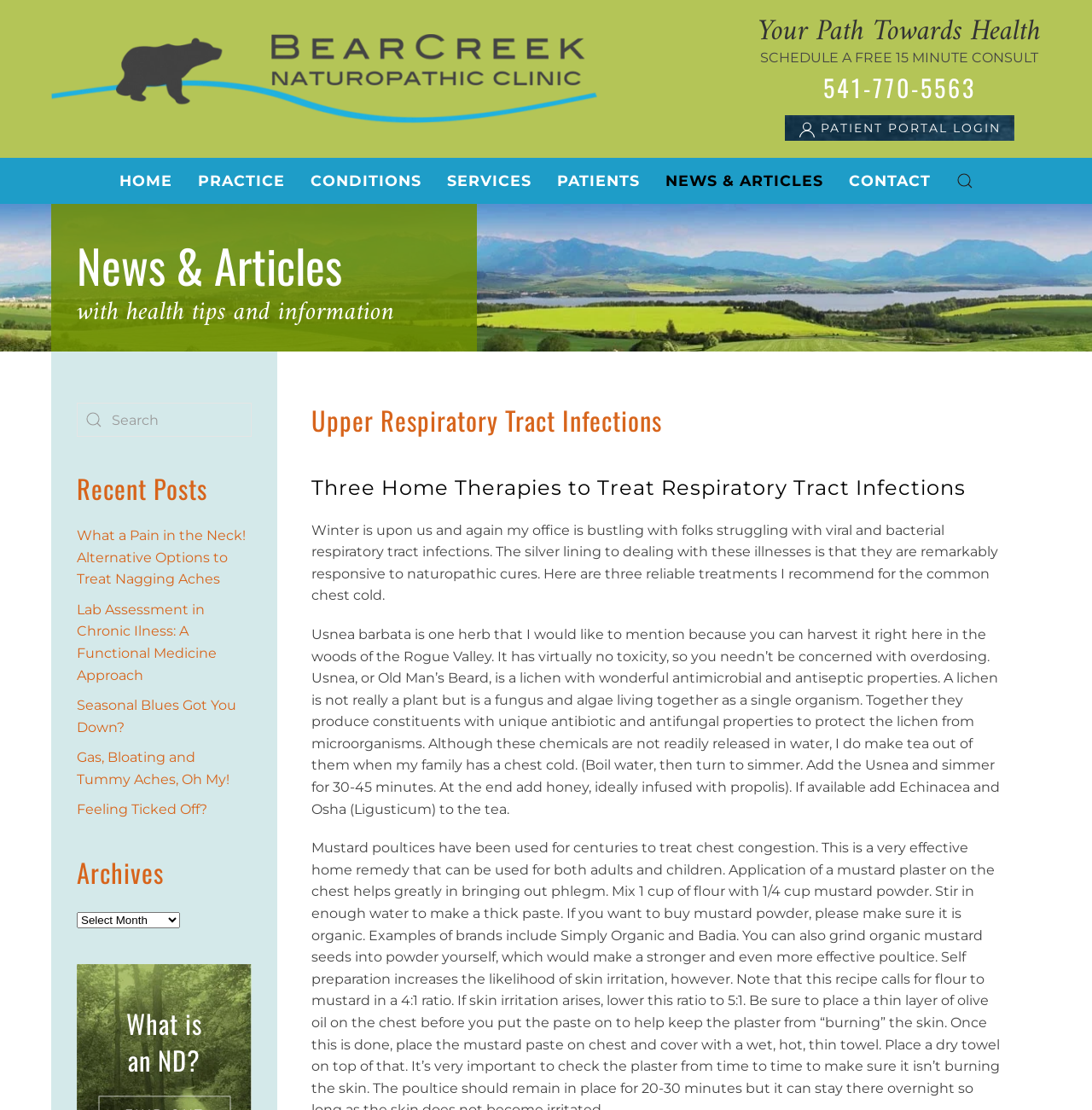Explain the webpage in detail.

The webpage is about Upper Respiratory Tract Infections and home therapies to treat them, specifically from a naturopathic clinic's perspective. At the top, there is a navigation menu with links to "Home", "Practice", "Conditions", "Services", "Patients", "News & Articles", and "Contact". Below the navigation menu, there is a section with the clinic's logo, a call-to-action to schedule a free consultation, and a patient portal login.

The main content area is divided into two sections. On the left, there is a search bar and a list of recent posts with links to articles about various health topics, such as neck pain, chronic illness, and digestive issues. Below the recent posts, there is an archives section with a dropdown menu.

On the right, there is a main article about Upper Respiratory Tract Infections, which discusses the effectiveness of naturopathic treatments for these illnesses. The article is divided into sections, with headings and paragraphs of text. There are three home therapies recommended, including the use of Usnea barbata, a herb with antimicrobial and antiseptic properties. The article also provides instructions on how to make a tea from this herb.

At the very bottom of the page, there is a heading "What is an ND?" which likely stands for Naturopathic Doctor.